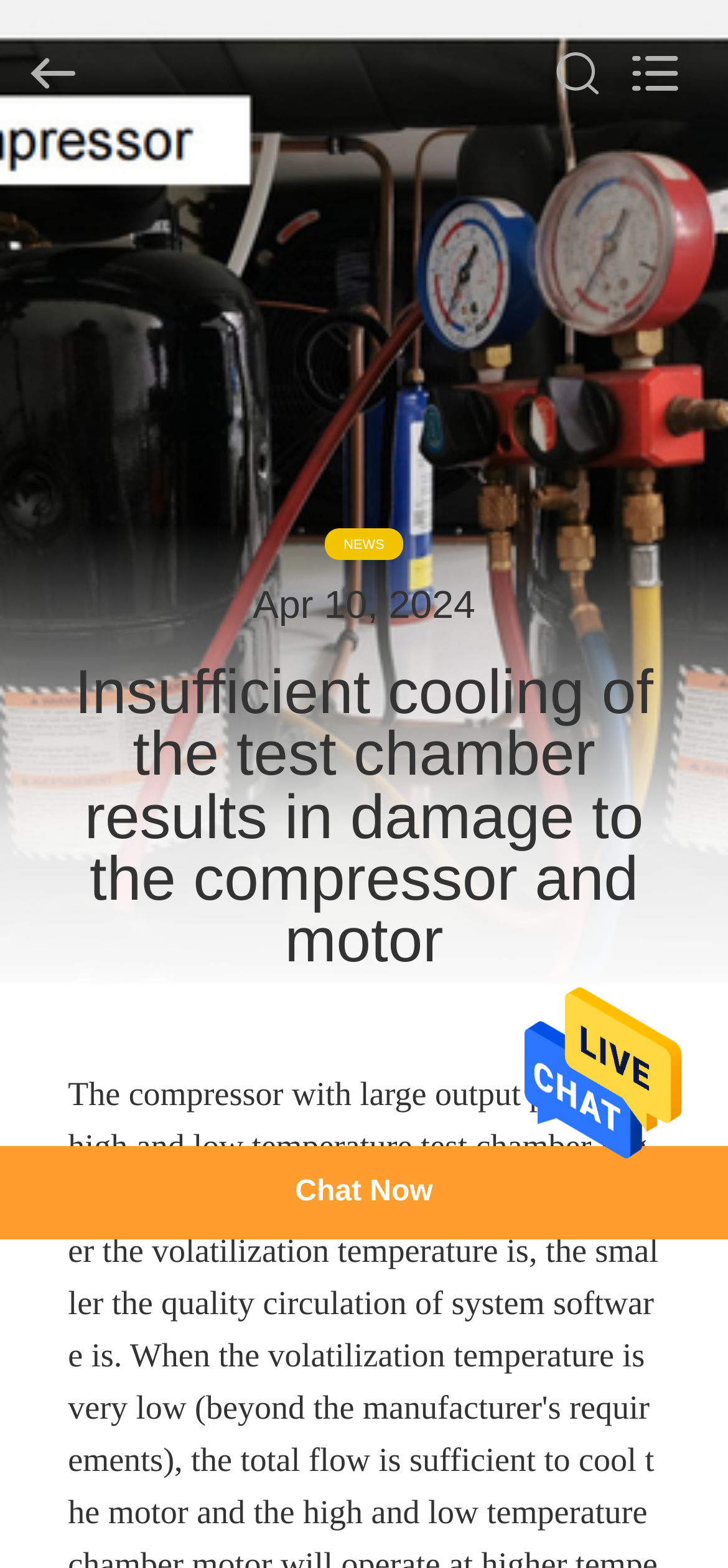Locate the bounding box of the UI element based on this description: "name="search" placeholder="Search what you want"". Provide four float numbers between 0 and 1 as [left, top, right, bottom].

[0.0, 0.0, 0.88, 0.093]